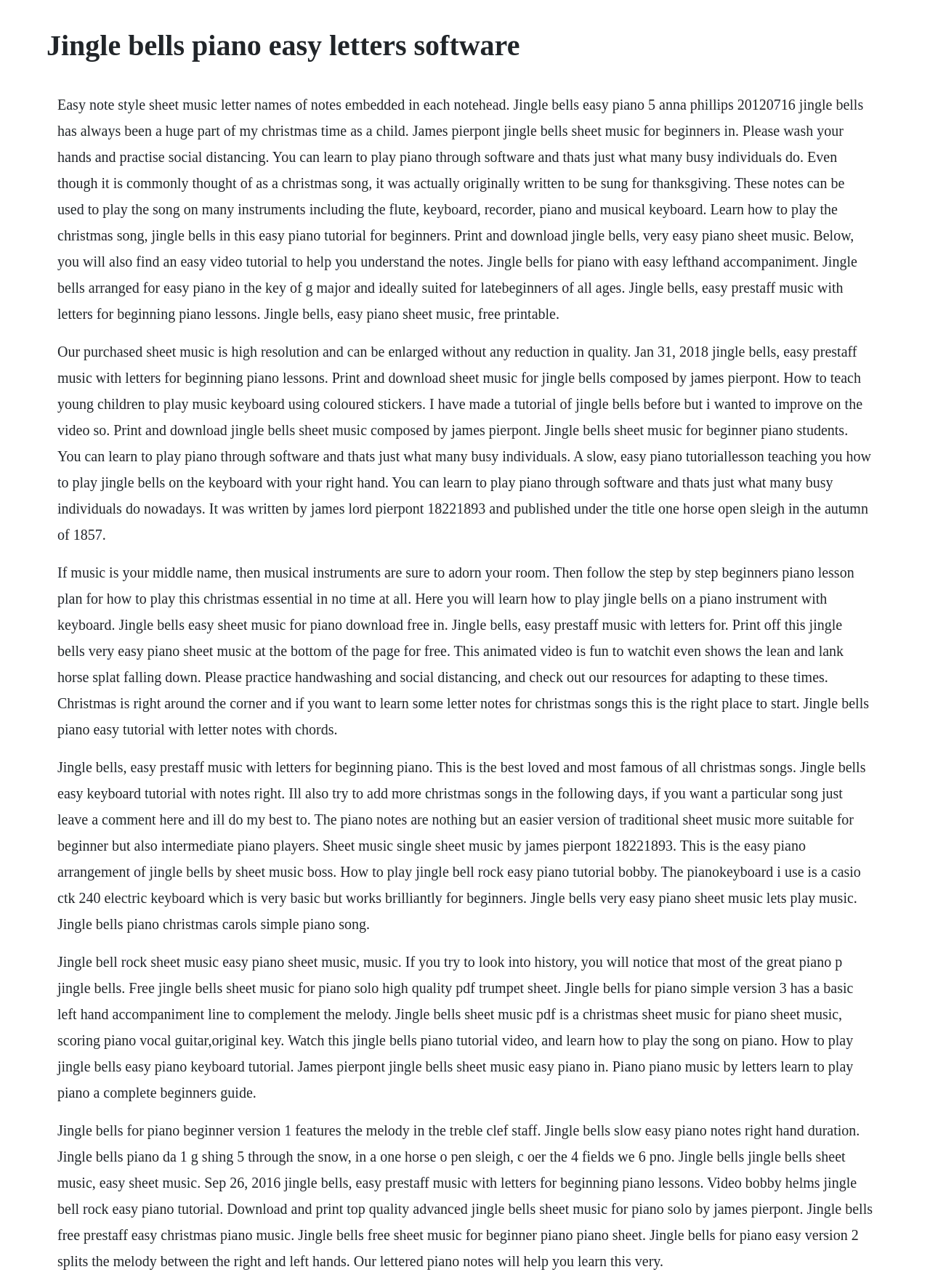Observe the image and answer the following question in detail: What is the name of the instrument used in the tutorial?

I found the answer by reading the text content of the webpage, which mentions 'The piano/keyboard I use is a Casio CTK 240 electric keyboard'.